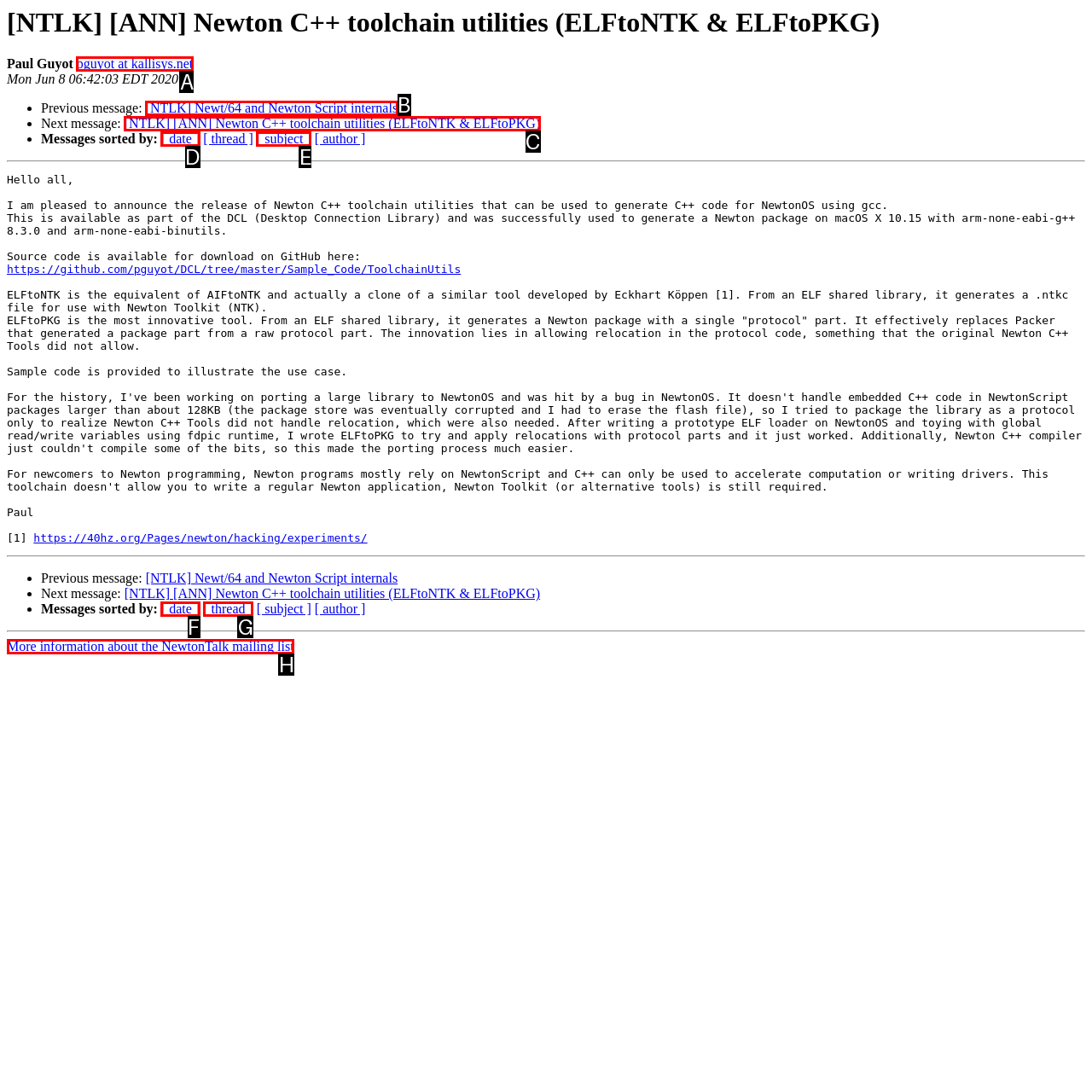To achieve the task: View Paul Guyot's email, which HTML element do you need to click?
Respond with the letter of the correct option from the given choices.

A